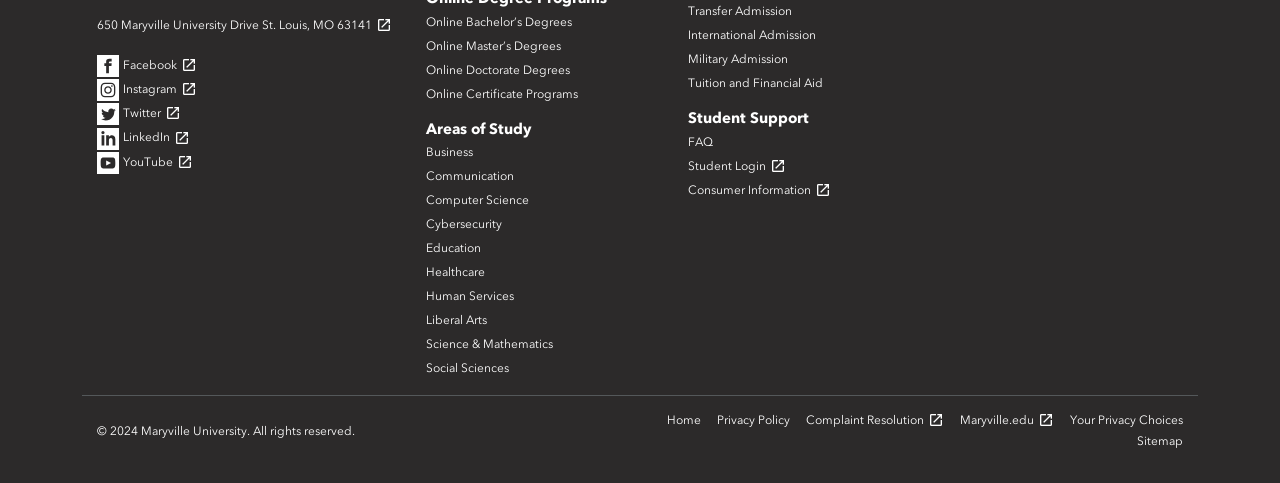Identify the bounding box for the UI element specified in this description: "FacebookExternal link:open_in_new". The coordinates must be four float numbers between 0 and 1, formatted as [left, top, right, bottom].

[0.076, 0.12, 0.154, 0.149]